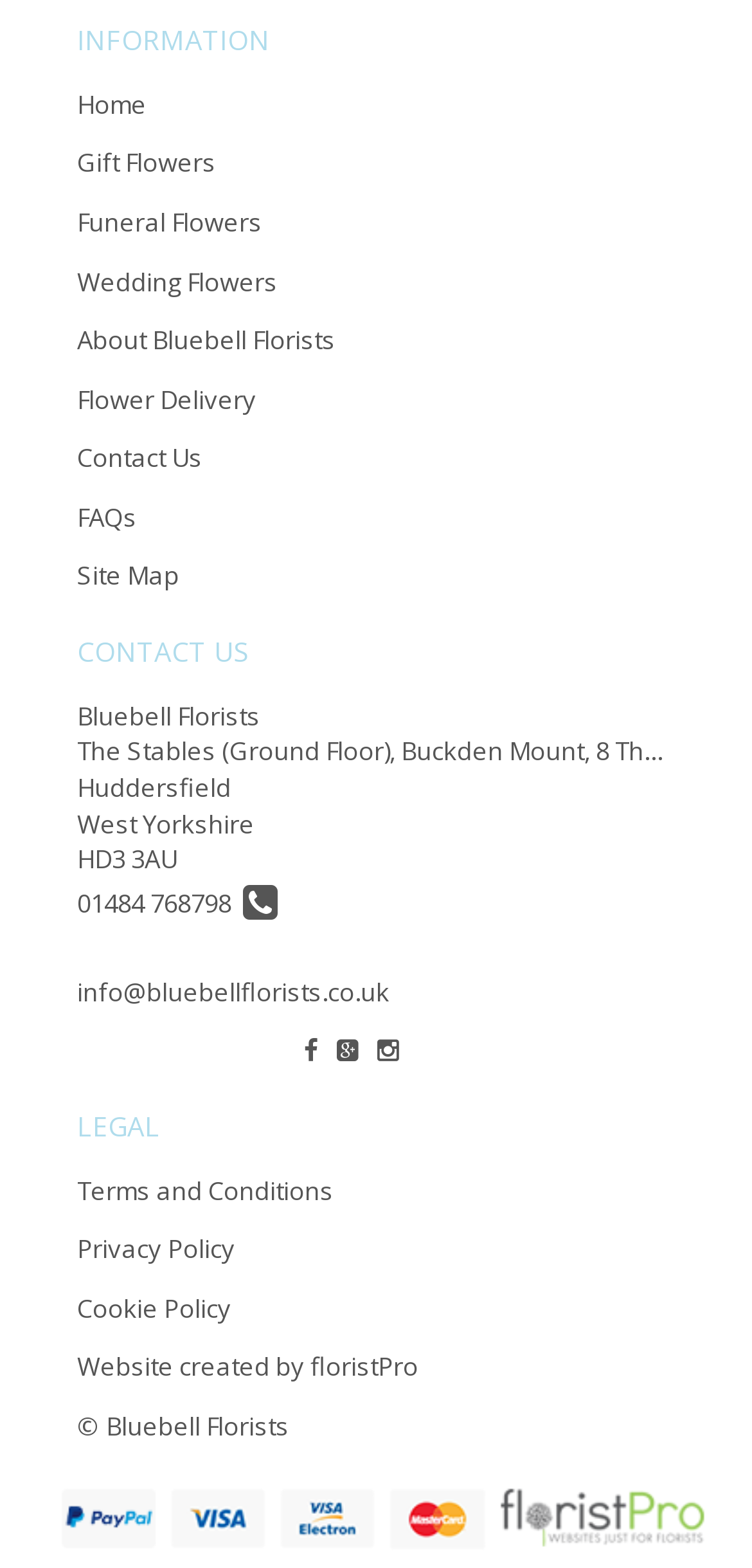Please specify the bounding box coordinates for the clickable region that will help you carry out the instruction: "Click on Home".

[0.103, 0.055, 0.195, 0.077]